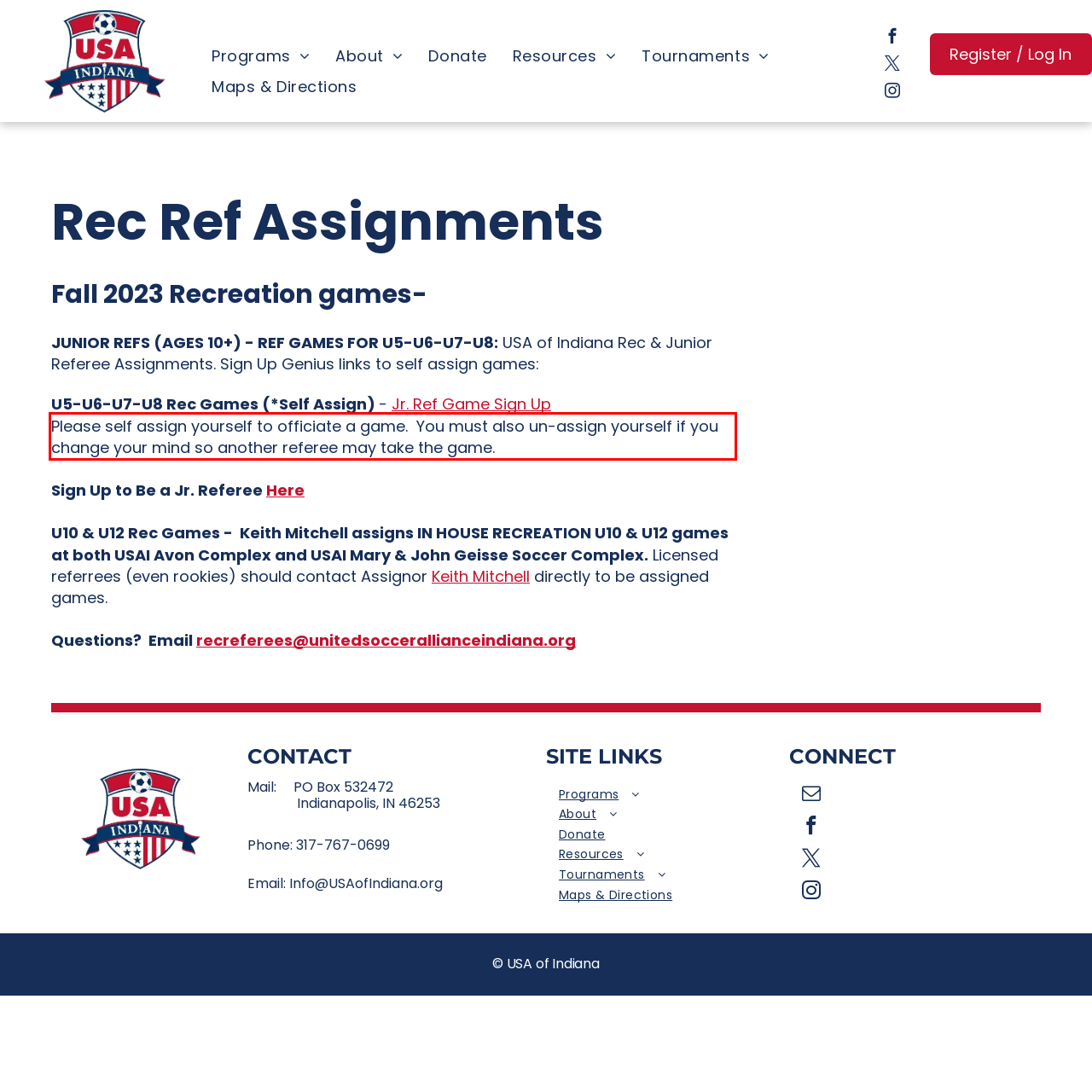Given the screenshot of a webpage, identify the red rectangle bounding box and recognize the text content inside it, generating the extracted text.

Please self assign yourself to officiate a game. You must also un-assign yourself if you change your mind so another referee may take the game.